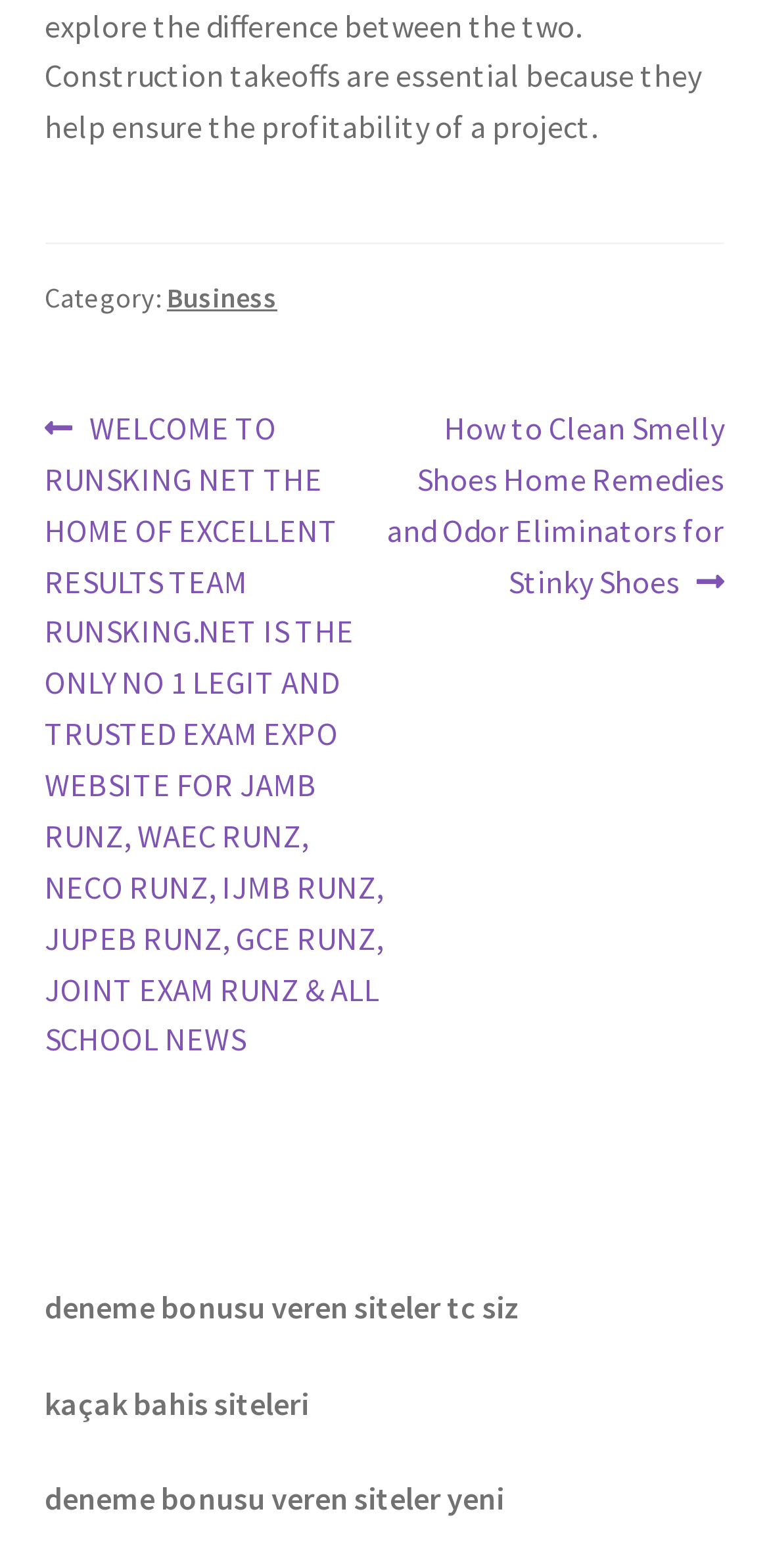Please find the bounding box coordinates (top-left x, top-left y, bottom-right x, bottom-right y) in the screenshot for the UI element described as follows: deneme bonusu veren siteler yeni

[0.058, 0.943, 0.655, 0.968]